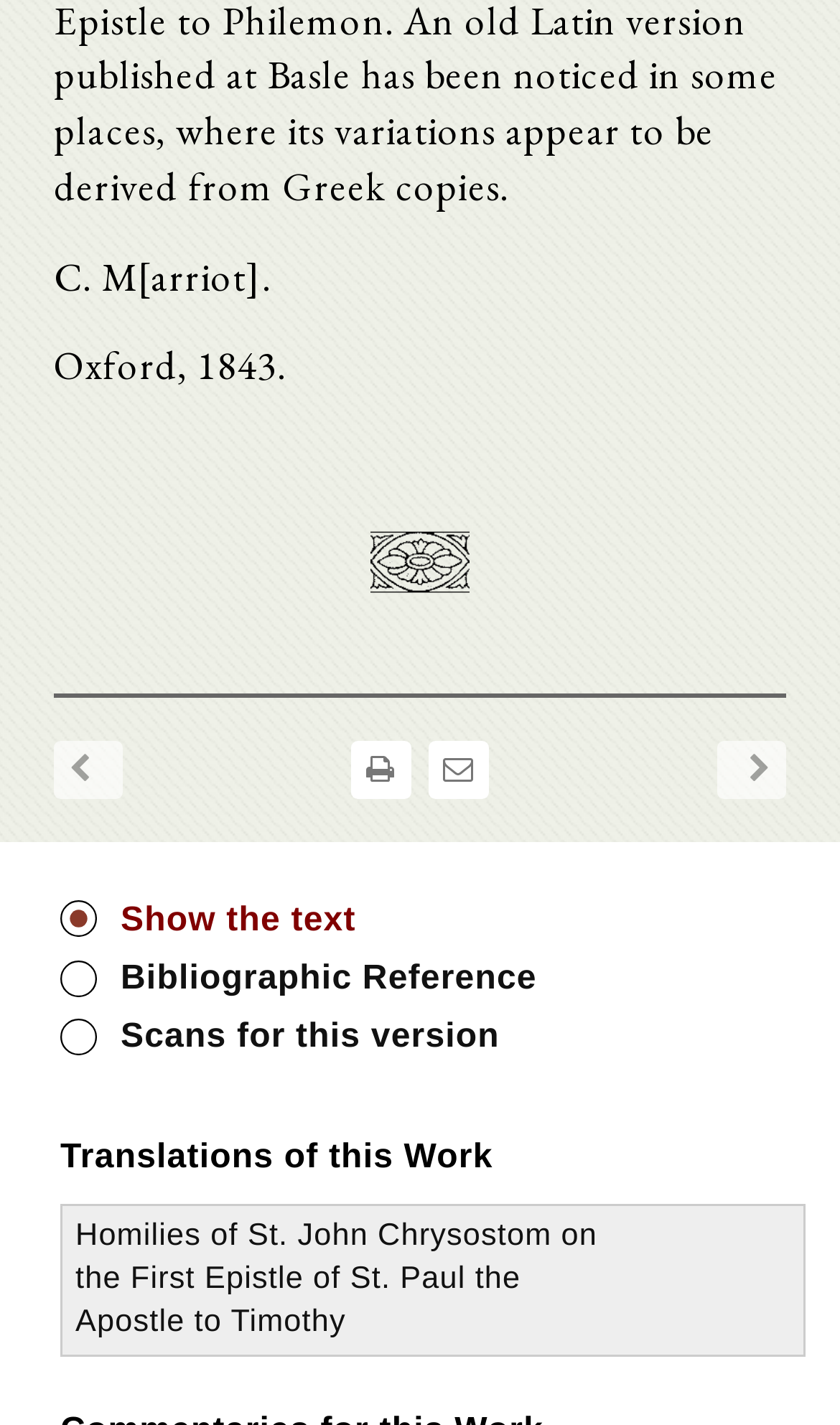Determine the bounding box coordinates for the HTML element mentioned in the following description: "Scans for this version". The coordinates should be a list of four floats ranging from 0 to 1, represented as [left, top, right, bottom].

[0.072, 0.694, 0.959, 0.728]